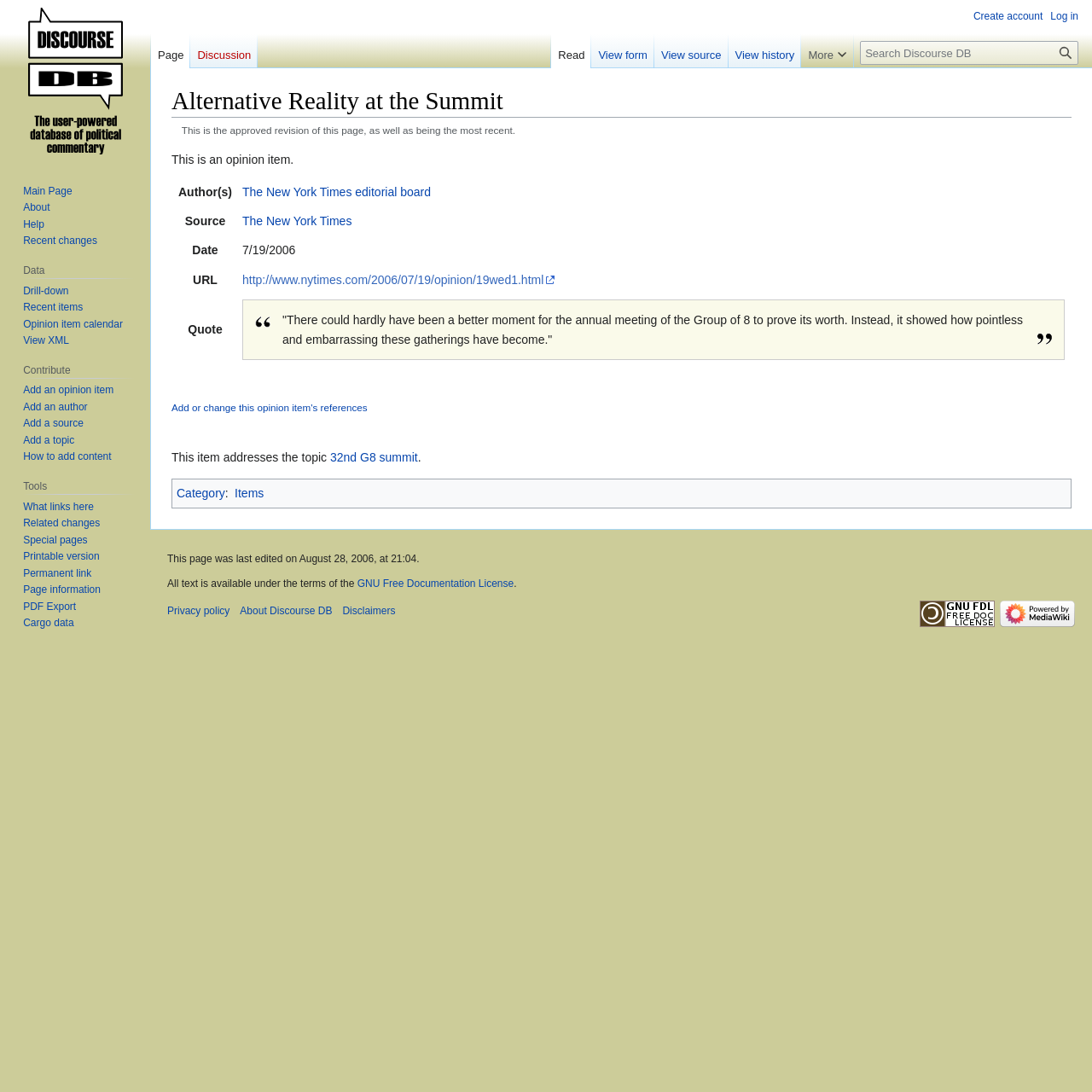Please identify the bounding box coordinates of the element that needs to be clicked to execute the following command: "Create account". Provide the bounding box using four float numbers between 0 and 1, formatted as [left, top, right, bottom].

[0.891, 0.009, 0.955, 0.02]